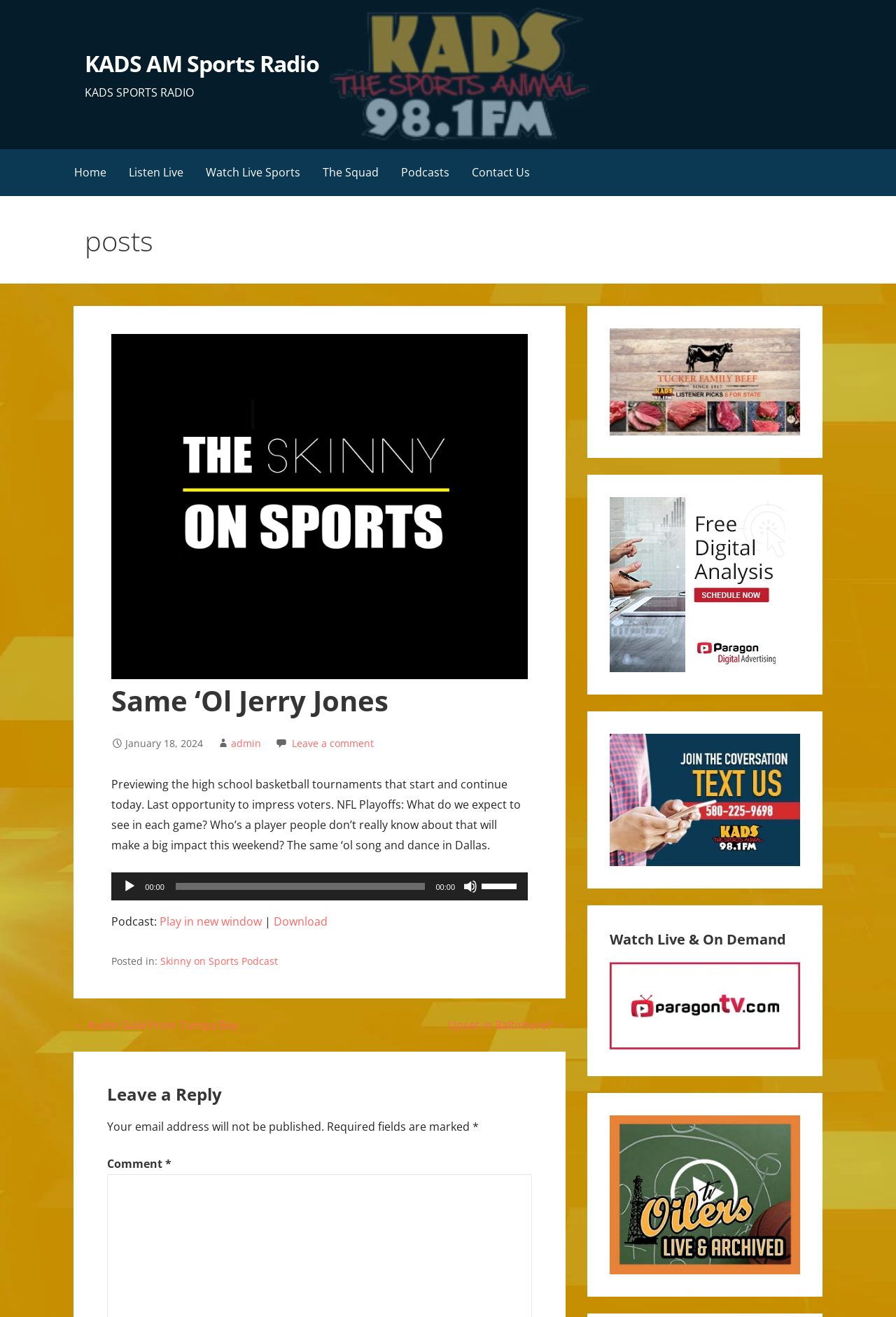Identify the bounding box coordinates of the section that should be clicked to achieve the task described: "Leave a comment".

[0.326, 0.559, 0.417, 0.569]